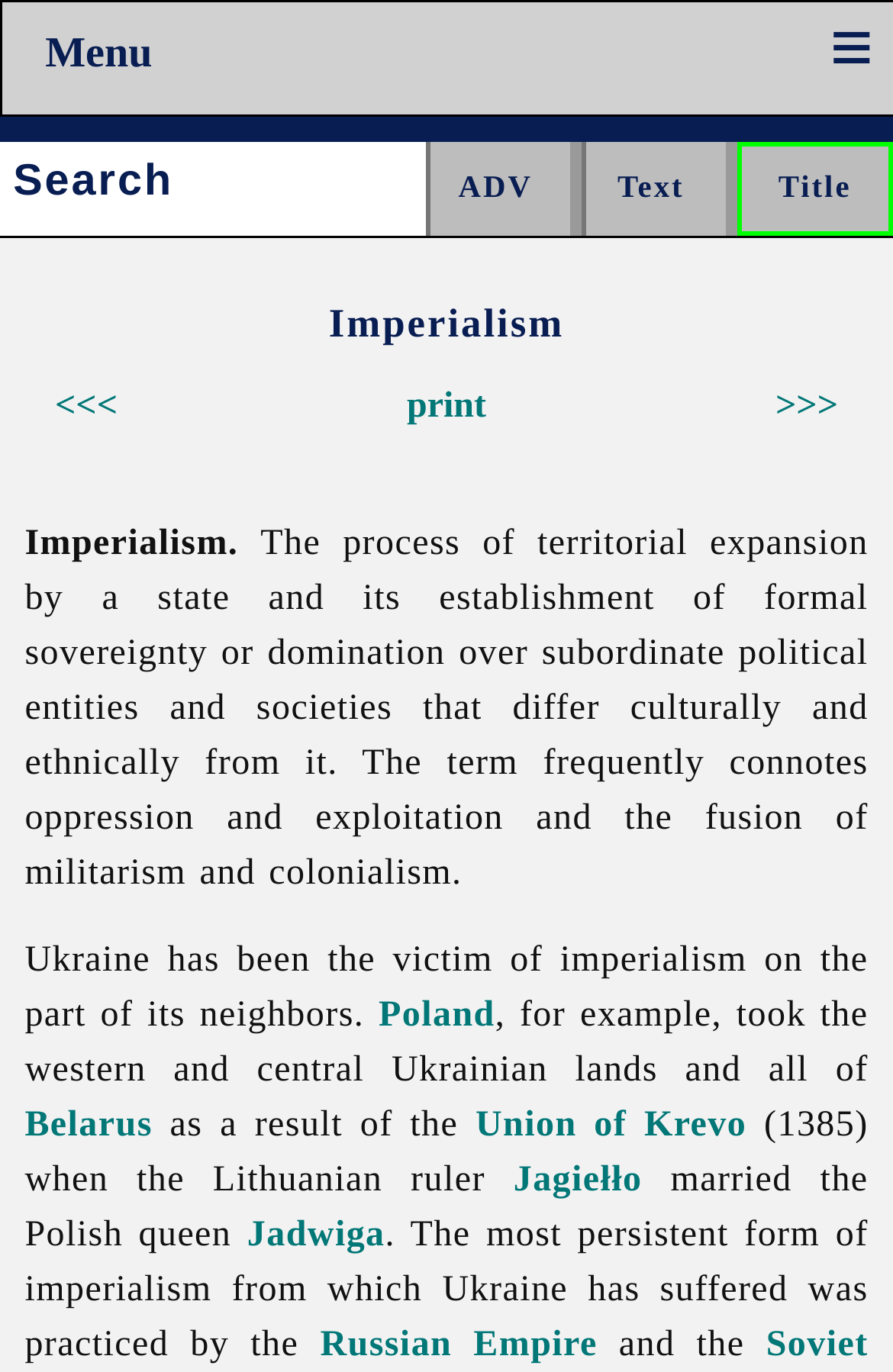Provide a brief response in the form of a single word or phrase:
What is the name of the Lithuanian ruler who married the Polish queen?

Jagiełło